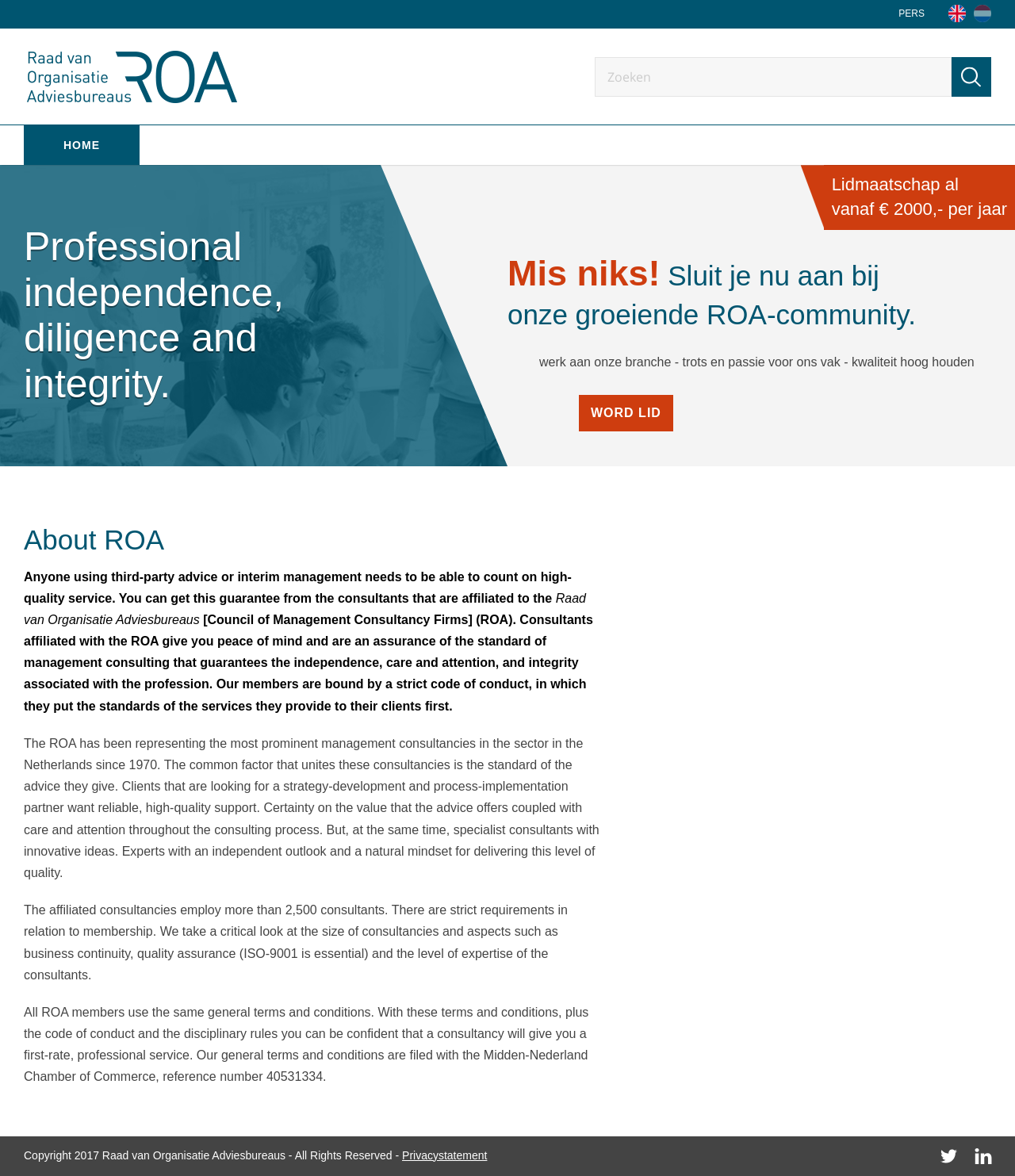Explain the contents of the webpage comprehensively.

The webpage appears to be the official website of the Raad van Organisatie Adviesbureaus (ROA), a council of management consultancy firms in the Netherlands. 

At the top of the page, there are multiple links to the "Home" section, situated on the right side, with a search box and a link to the right of it. Below these links, there is a large background image that spans half of the page's width. 

On the left side of the page, there is a section with a heading "About ROA" and a brief description of the organization's mission and values. This section is followed by a longer passage of text that explains the benefits of working with ROA-affiliated consultants, including their high-quality service, independence, and integrity. 

Further down the page, there is a section that describes the ROA's history, its membership requirements, and the code of conduct that its members must adhere to. This section also mentions that ROA members employ over 2,500 consultants and that they all use the same general terms and conditions.

At the very bottom of the page, there is a copyright notice, a link to the privacy statement, and several social media links, accompanied by their respective icons.